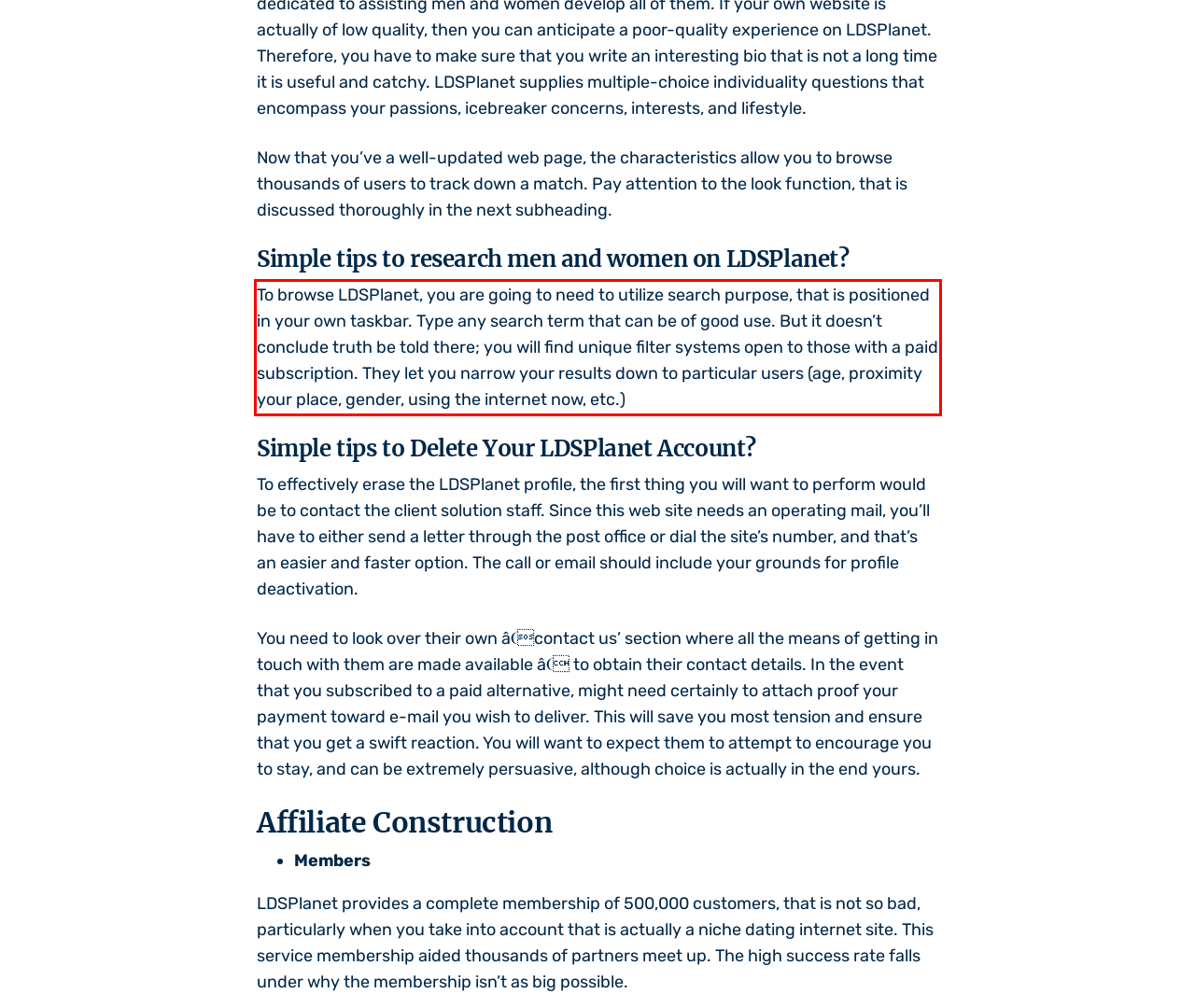Identify the red bounding box in the webpage screenshot and perform OCR to generate the text content enclosed.

To browse LDSPlanet, you are going to need to utilize search purpose, that is positioned in your own taskbar. Type any search term that can be of good use. But it doesn’t conclude truth be told there; you will find unique filter systems open to those with a paid subscription. They let you narrow your results down to particular users (age, proximity your place, gender, using the internet now, etc.)